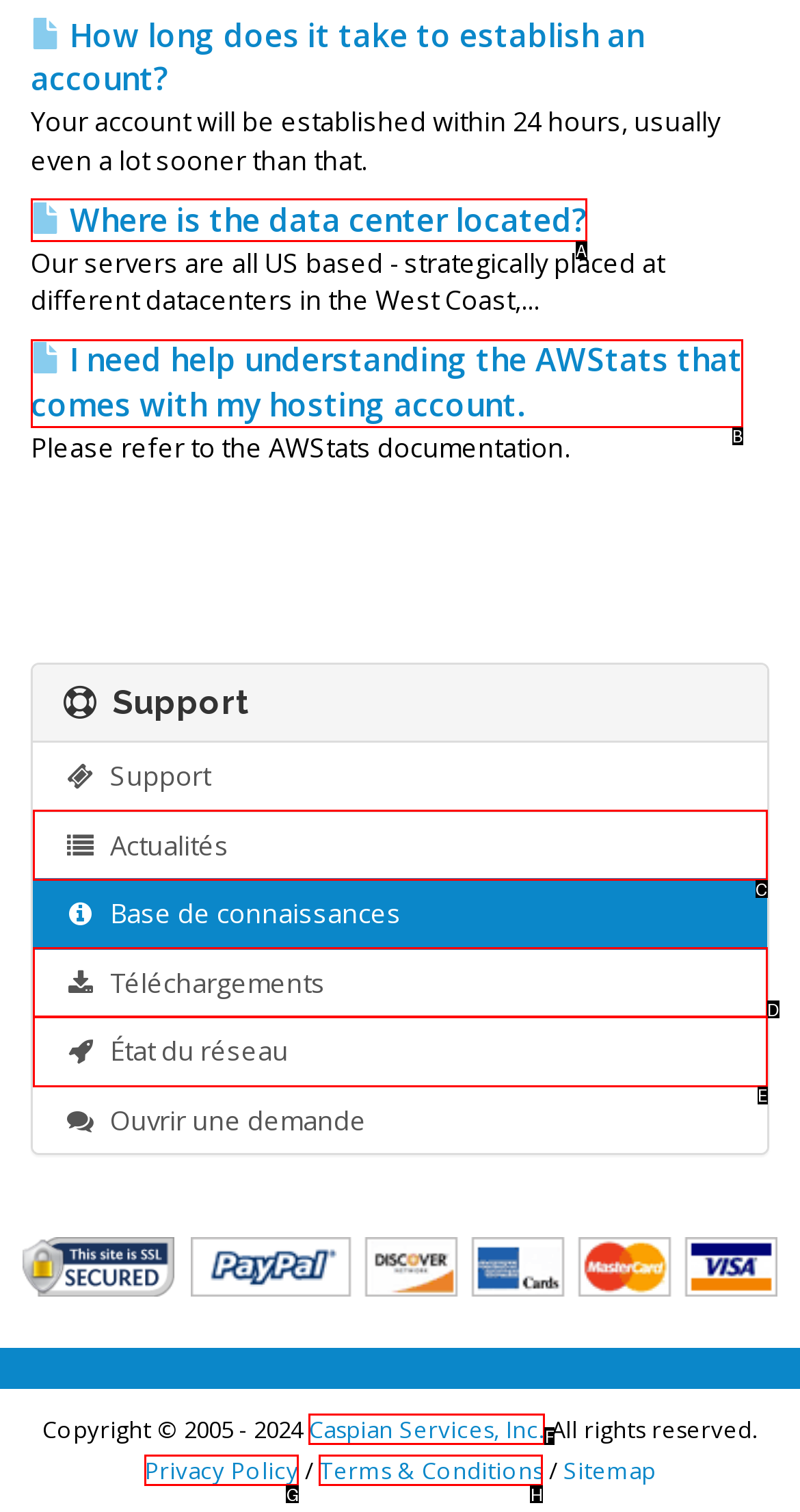Based on the element description: Actualités, choose the HTML element that matches best. Provide the letter of your selected option.

C